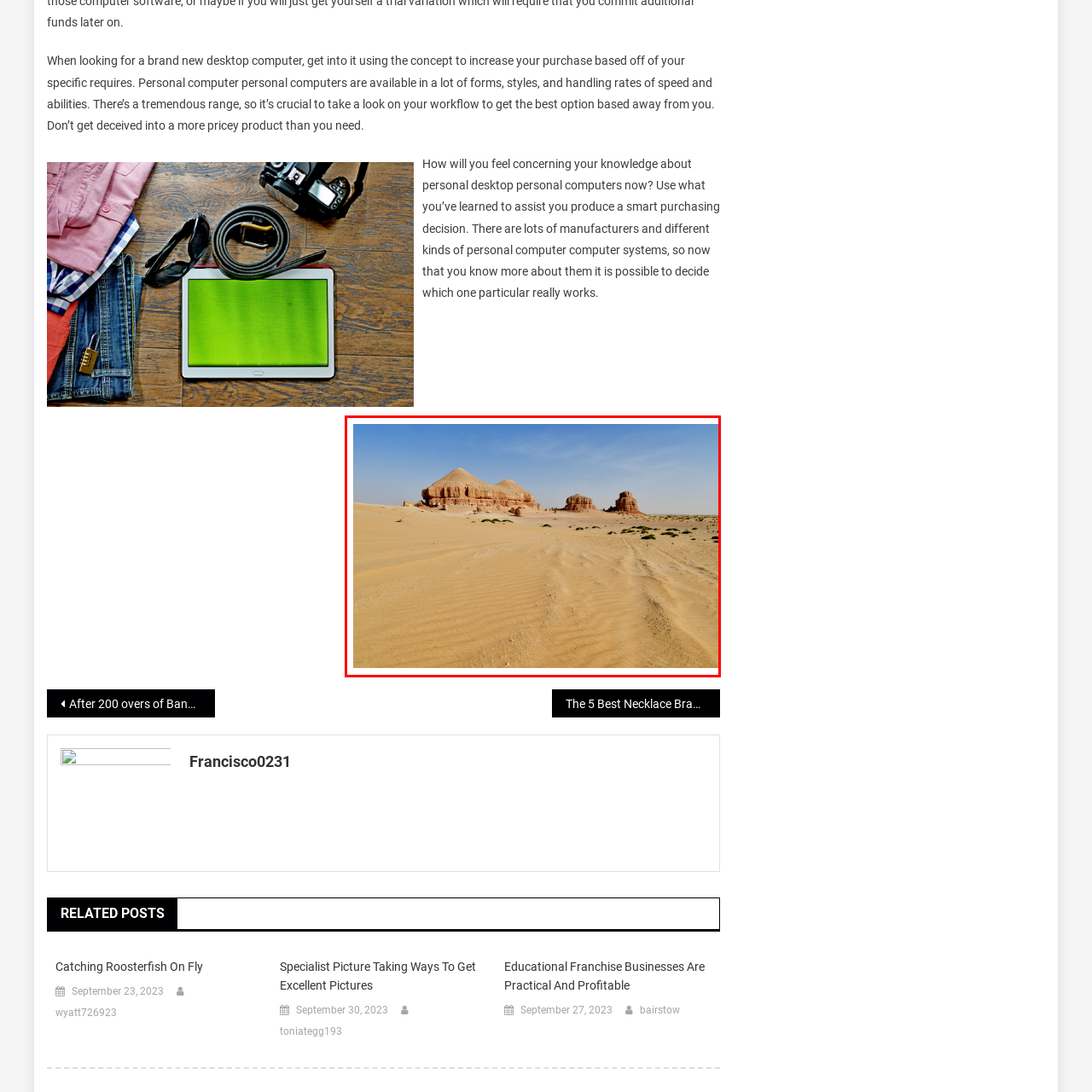Give a detailed account of the scene depicted in the image inside the red rectangle.

The image showcases a vast desert landscape, featuring striking geological formations that rise majestically from the sandy terrain. The foreground highlights intricate patterns created by wind on the smooth sand, leading the viewer's eye toward a series of impressive rock formations in the mid-ground. These formations vary in shape and size, with some resembling pyramids, which add depth and character to the barren landscape. In the background, a clear blue sky transitions softly into the horizon, suggesting a serene and tranquil atmosphere. Sparse vegetation dots the sandy expanse, hinting at the resilience of life in this arid environment. This captivating scene evokes a sense of adventure and exploration in the heart of nature's raw beauty.